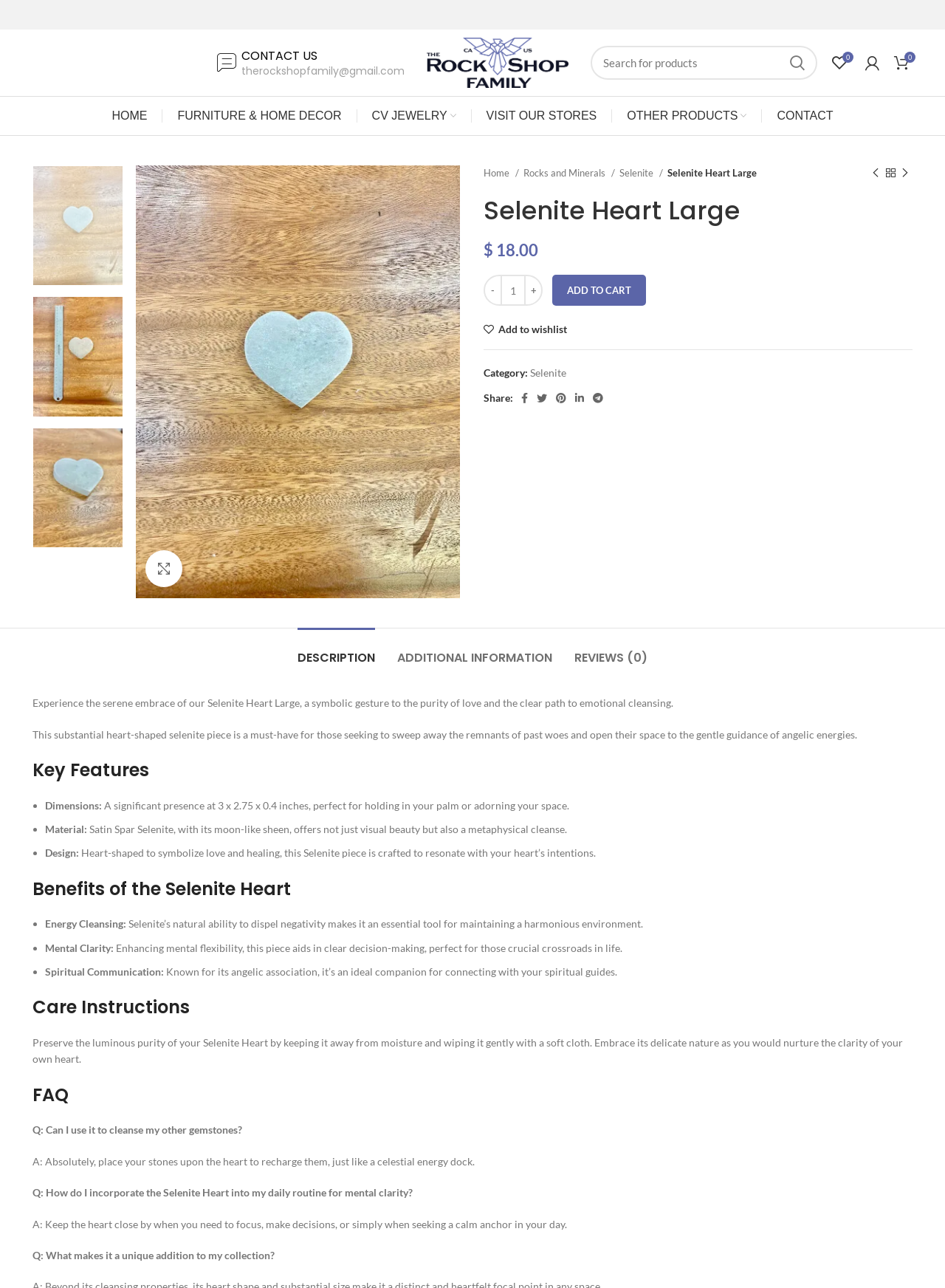Reply to the question below using a single word or brief phrase:
What is the price of the Selenite Heart Large?

$18.00